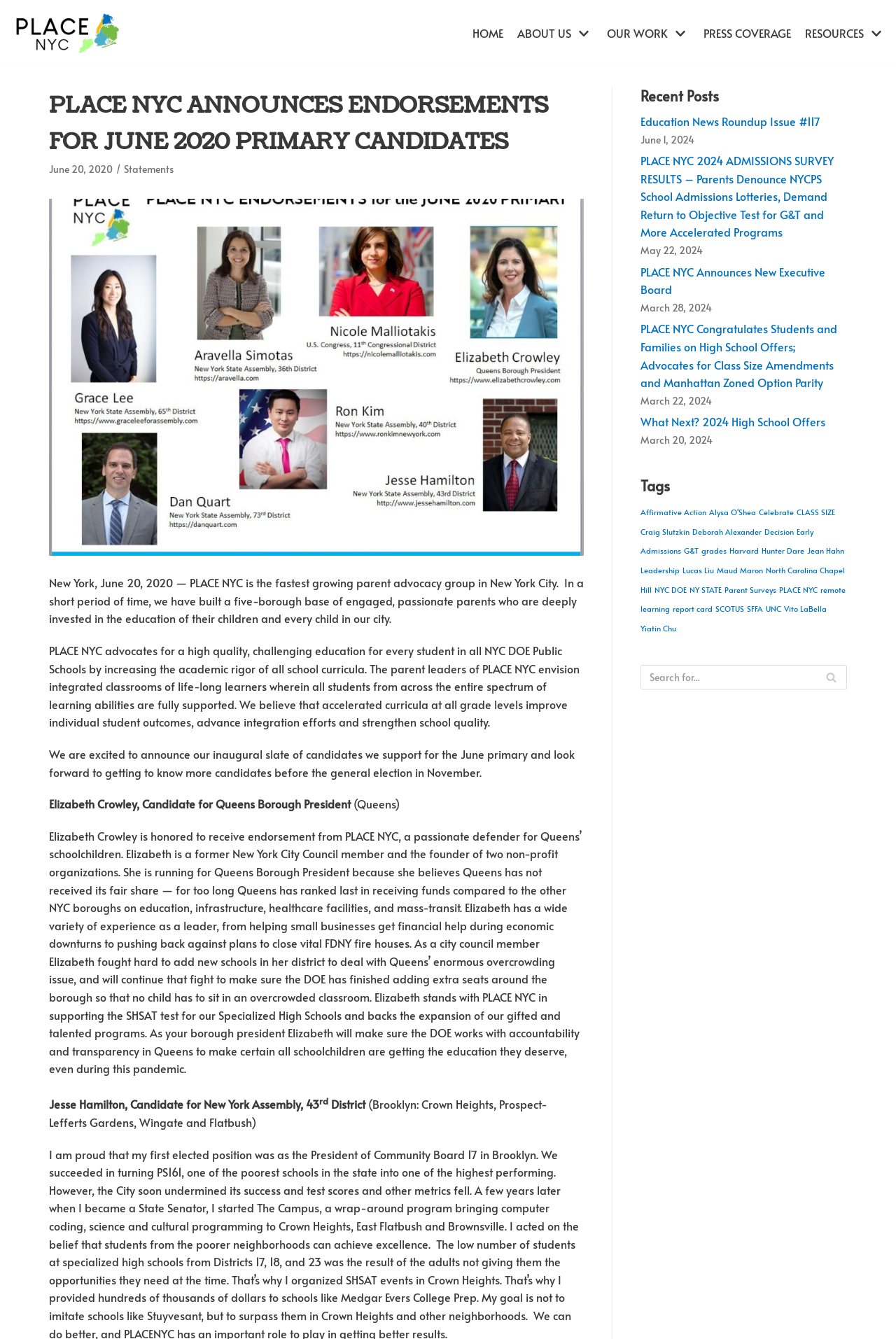Locate the bounding box coordinates of the element you need to click to accomplish the task described by this instruction: "Click on Global Warming".

None